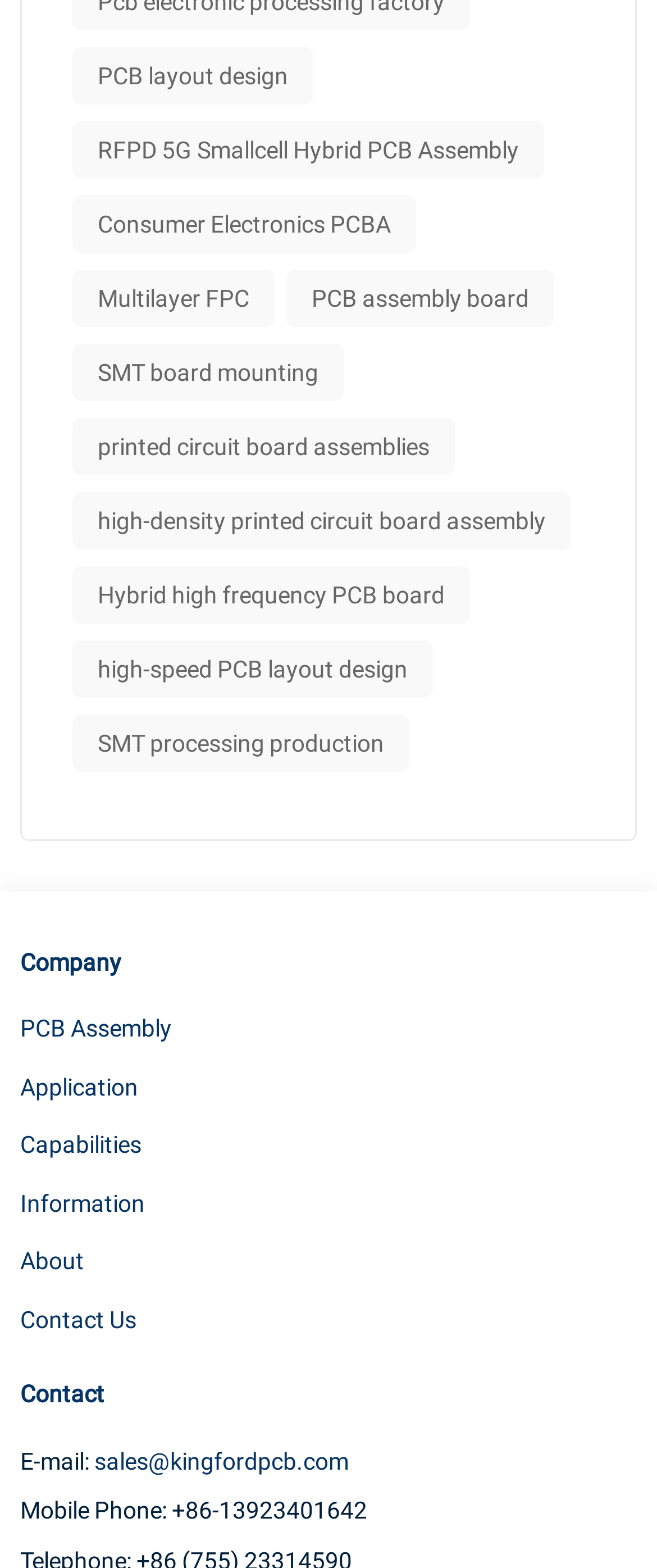Could you provide the bounding box coordinates for the portion of the screen to click to complete this instruction: "Learn about Hybrid high frequency PCB board"?

[0.11, 0.361, 0.715, 0.397]